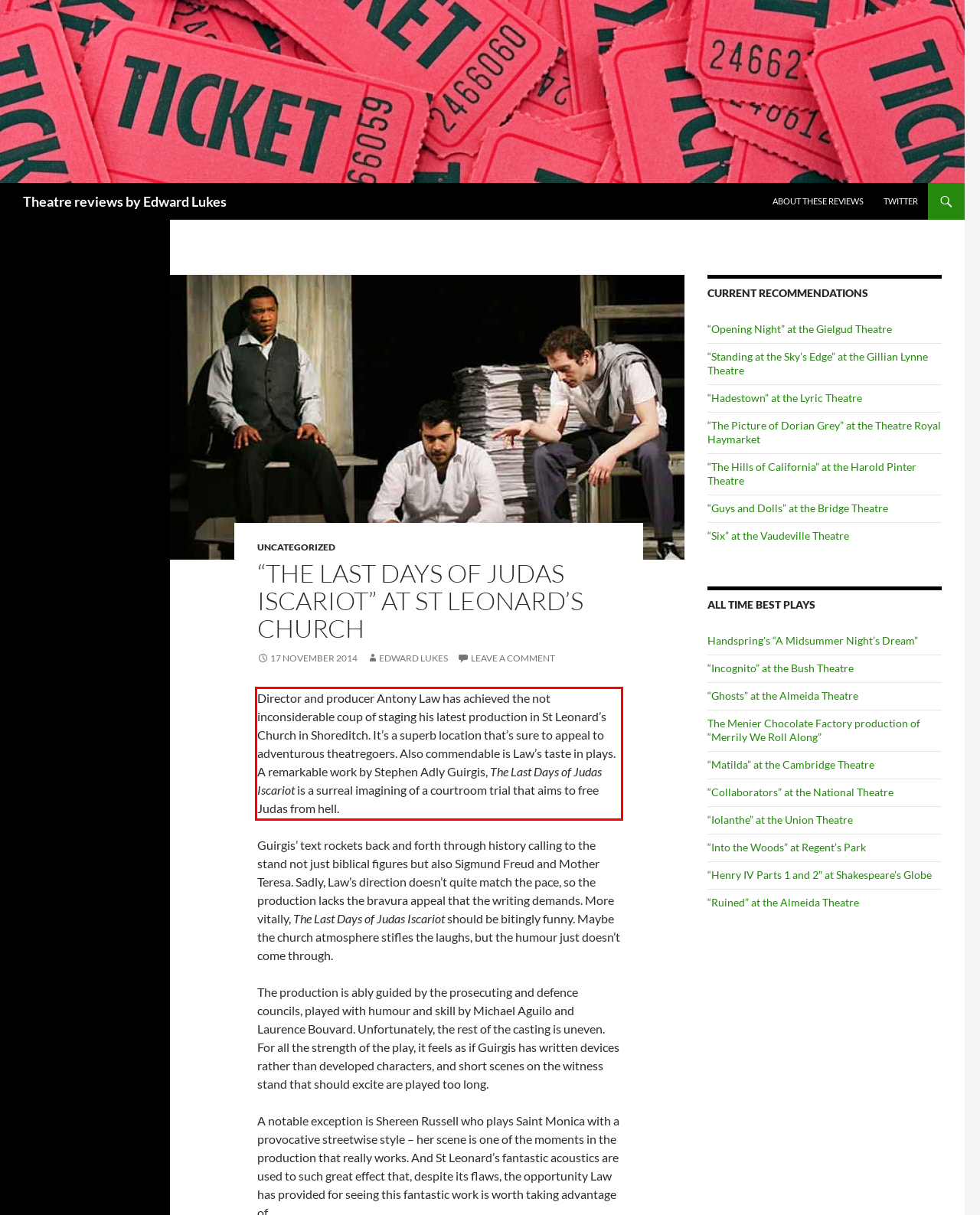From the screenshot of the webpage, locate the red bounding box and extract the text contained within that area.

Director and producer Antony Law has achieved the not inconsiderable coup of staging his latest production in St Leonard’s Church in Shoreditch. It’s a superb location that’s sure to appeal to adventurous theatregoers. Also commendable is Law’s taste in plays. A remarkable work by Stephen Adly Guirgis, The Last Days of Judas Iscariot is a surreal imagining of a courtroom trial that aims to free Judas from hell.